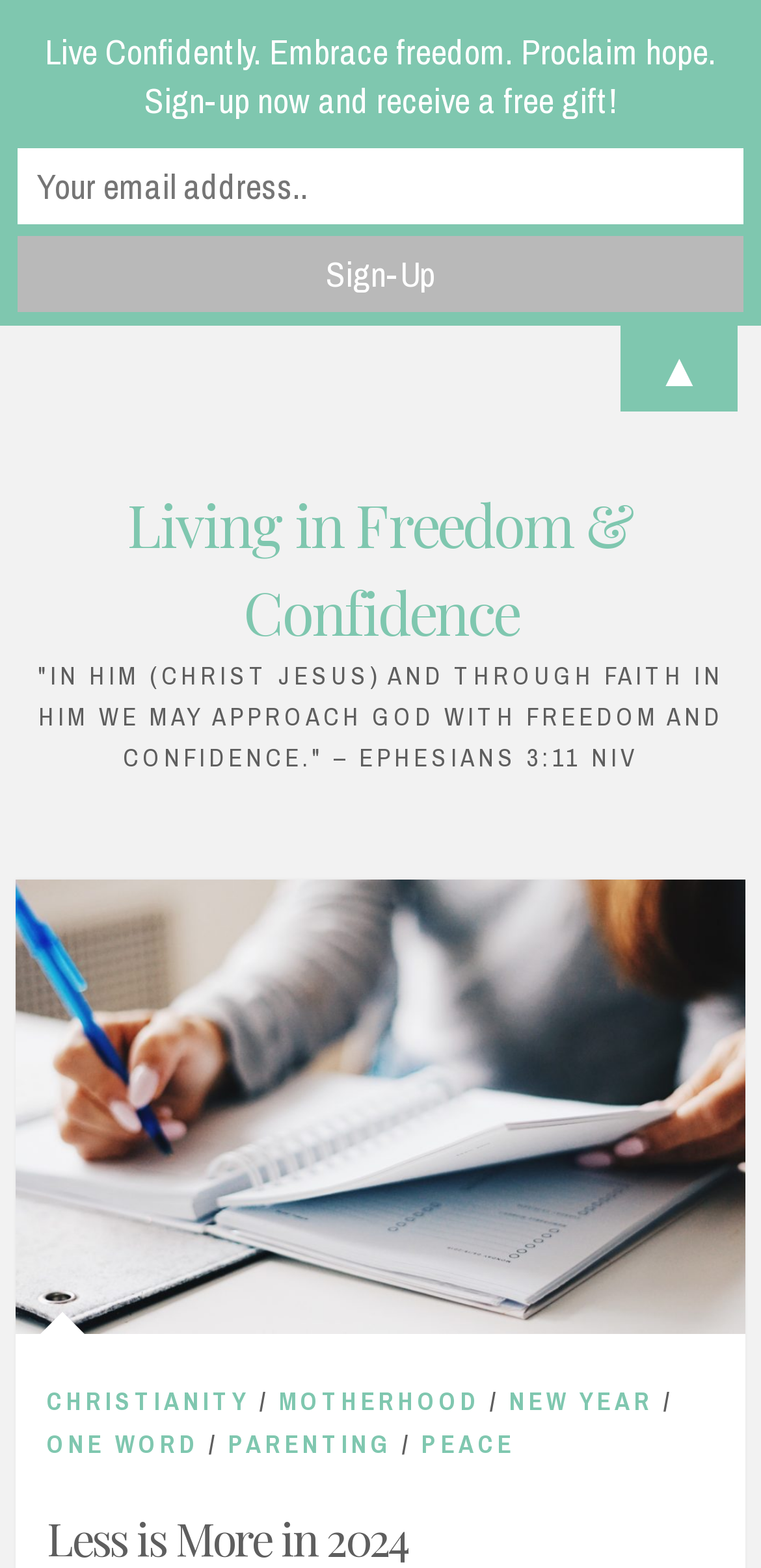Locate the bounding box coordinates of the region to be clicked to comply with the following instruction: "Click the Living in Freedom & Confidence link". The coordinates must be four float numbers between 0 and 1, in the form [left, top, right, bottom].

[0.167, 0.31, 0.833, 0.415]